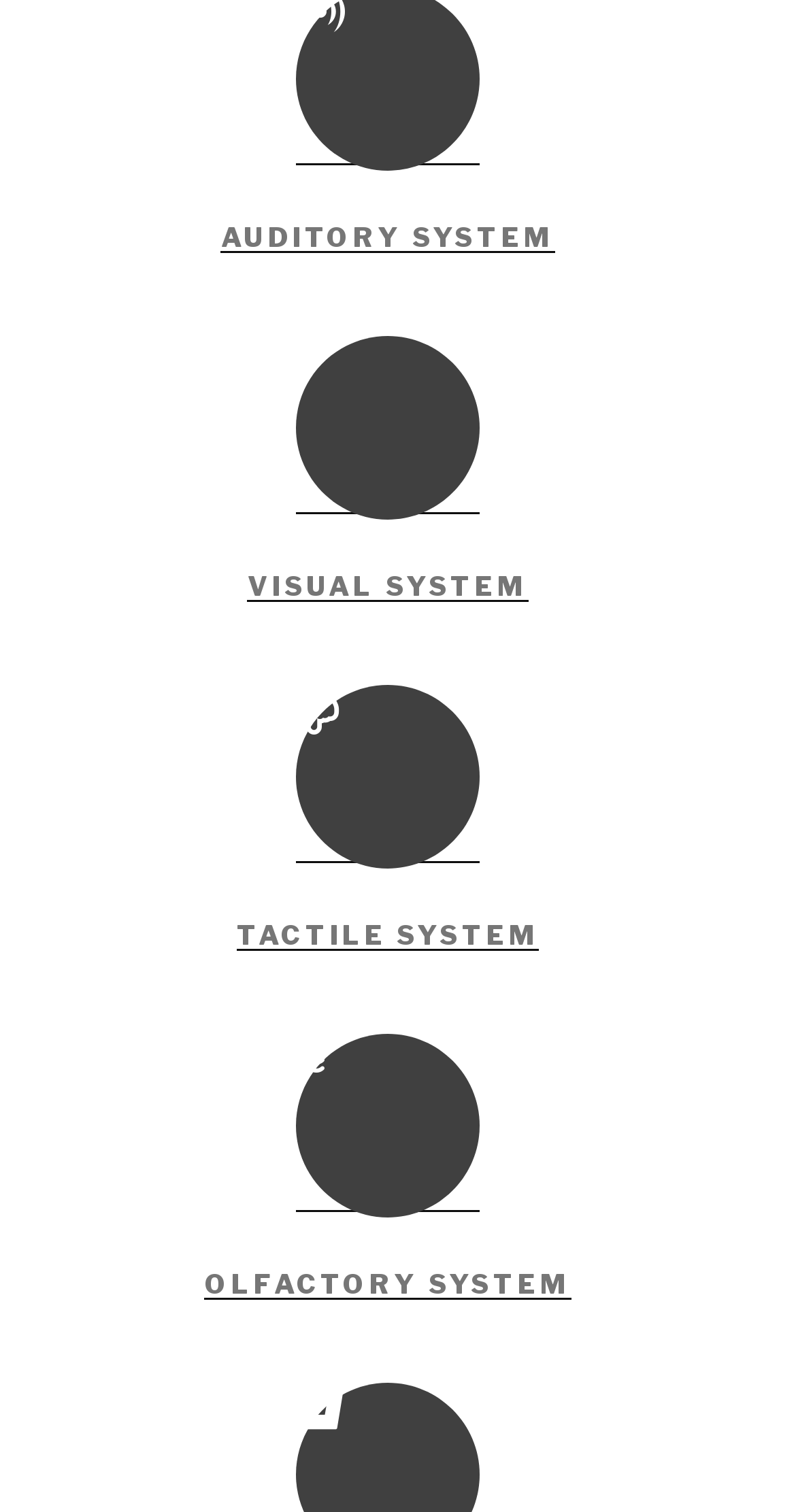Are there any icons on the page?
Refer to the screenshot and deliver a thorough answer to the question presented.

I noticed that some of the link elements have OCR text that represents icons, such as '' and ''. These icons are likely associated with the sensory system headings.